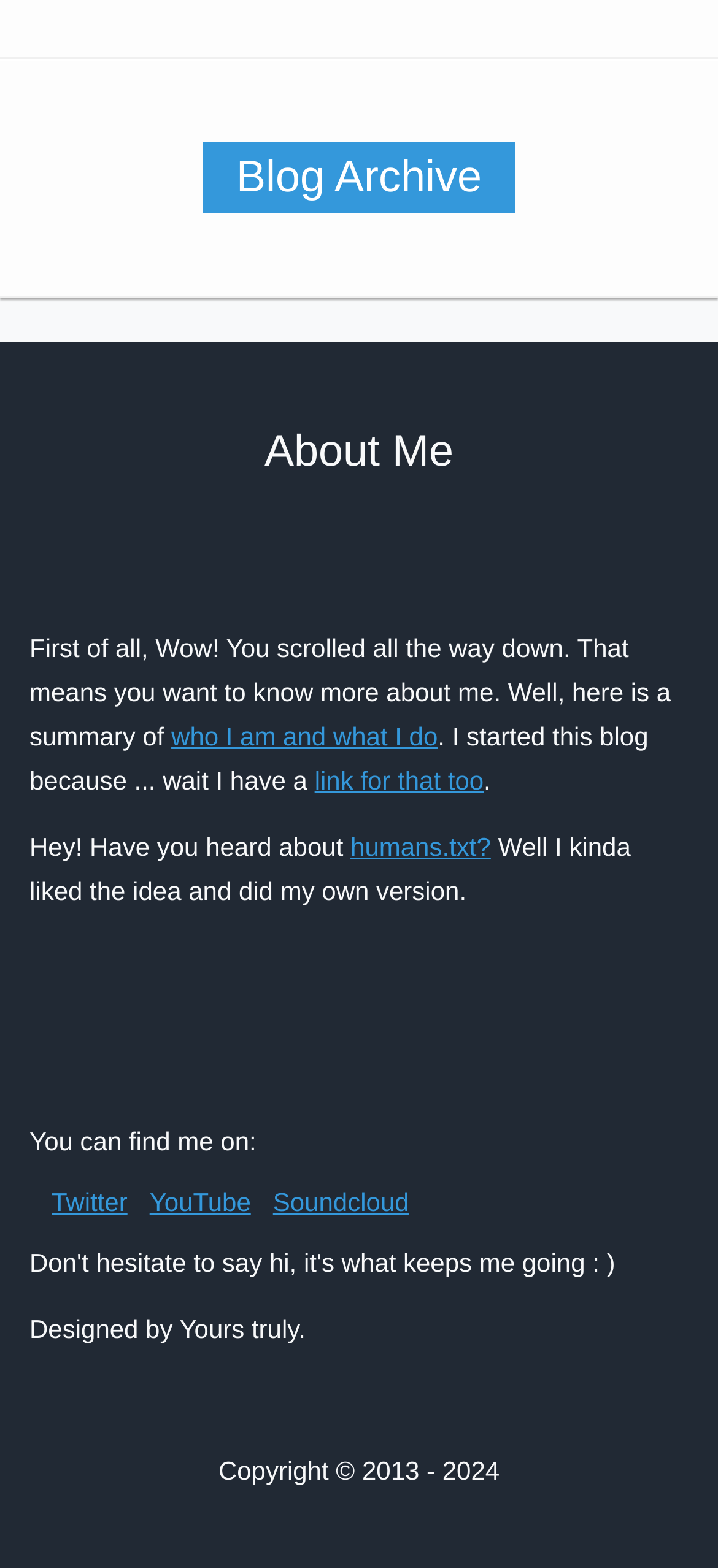Given the element description, predict the bounding box coordinates in the format (top-left x, top-left y, bottom-right x, bottom-right y). Make sure all values are between 0 and 1. Here is the element description: Blog Archive

[0.283, 0.09, 0.717, 0.136]